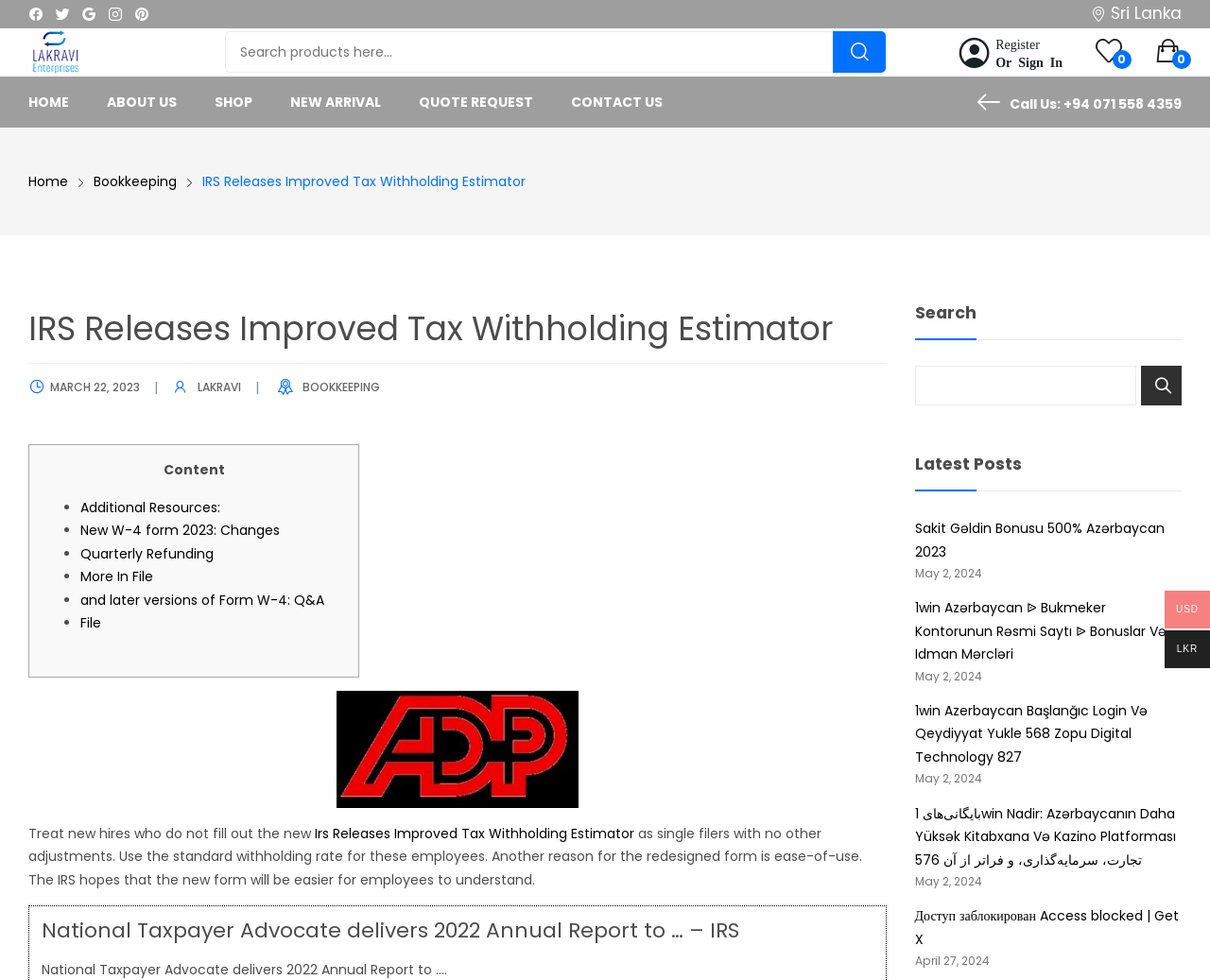Identify the primary heading of the webpage and provide its text.

IRS Releases Improved Tax Withholding Estimator